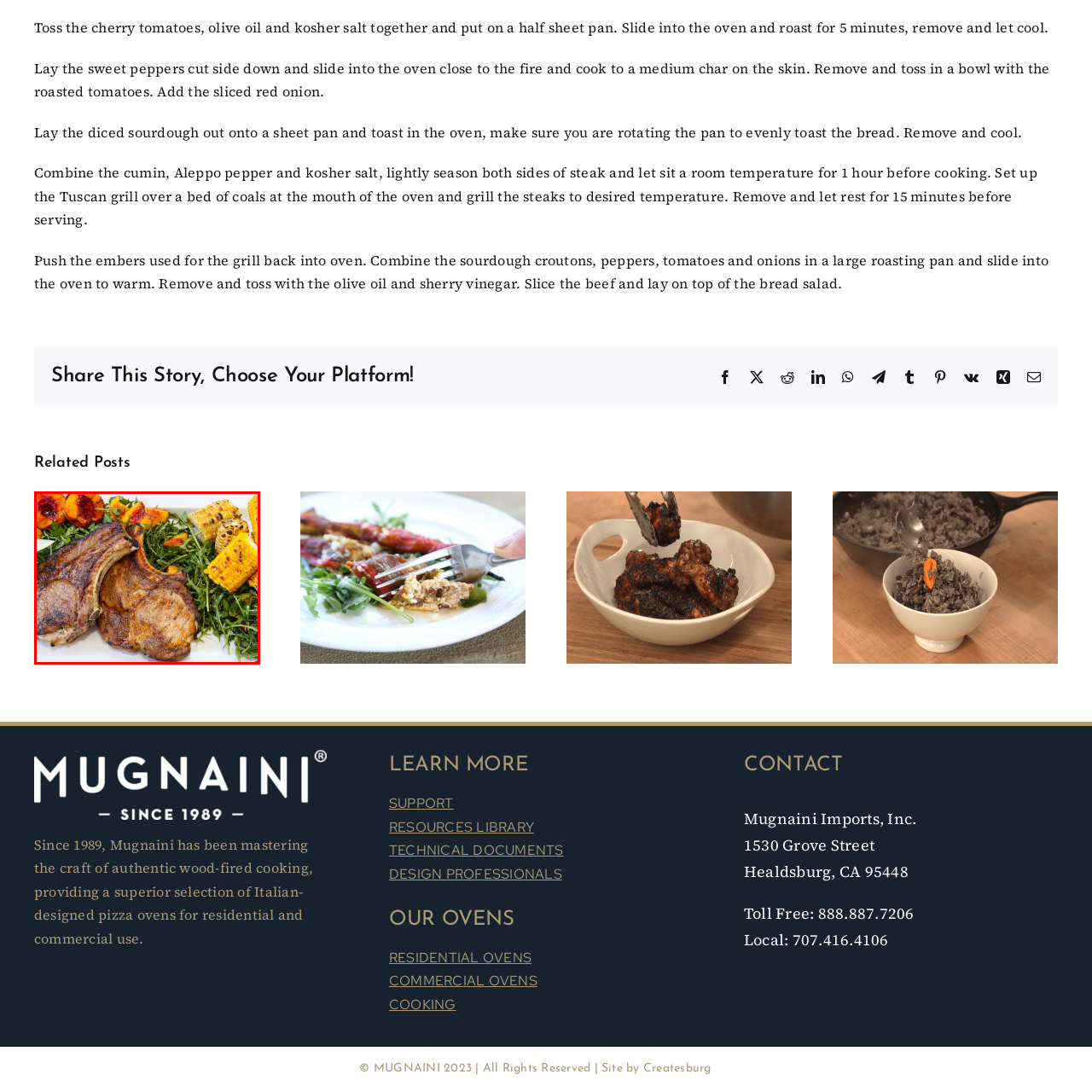Please concentrate on the part of the image enclosed by the red bounding box and answer the following question in detail using the information visible: What is the base of the dish?

According to the caption, the dish is 'set on a bed of fresh arugula', which implies that the base of the dish is a layer of fresh arugula.